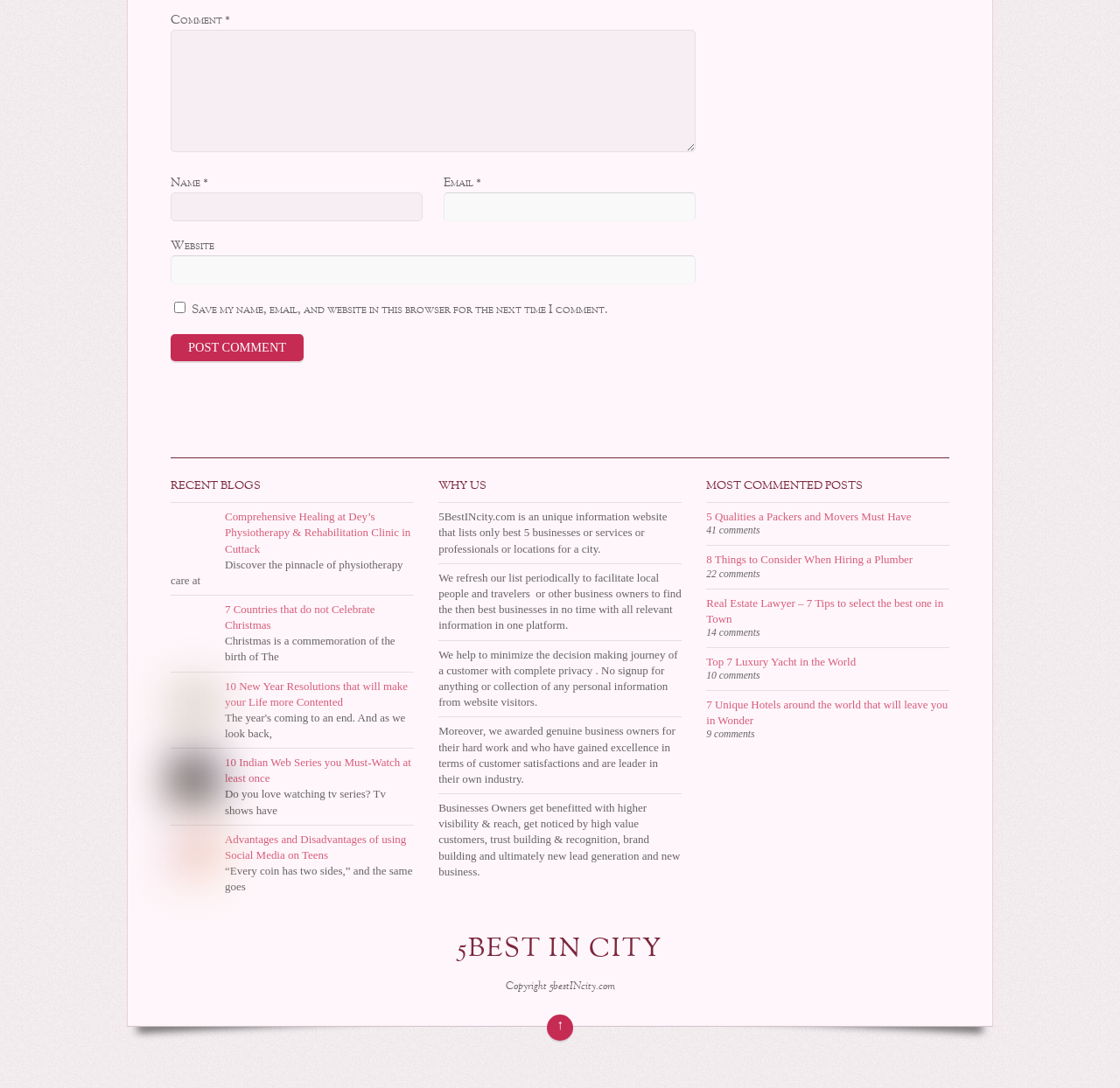Determine the bounding box for the described UI element: "parent_node: Website name="url"".

[0.152, 0.235, 0.621, 0.261]